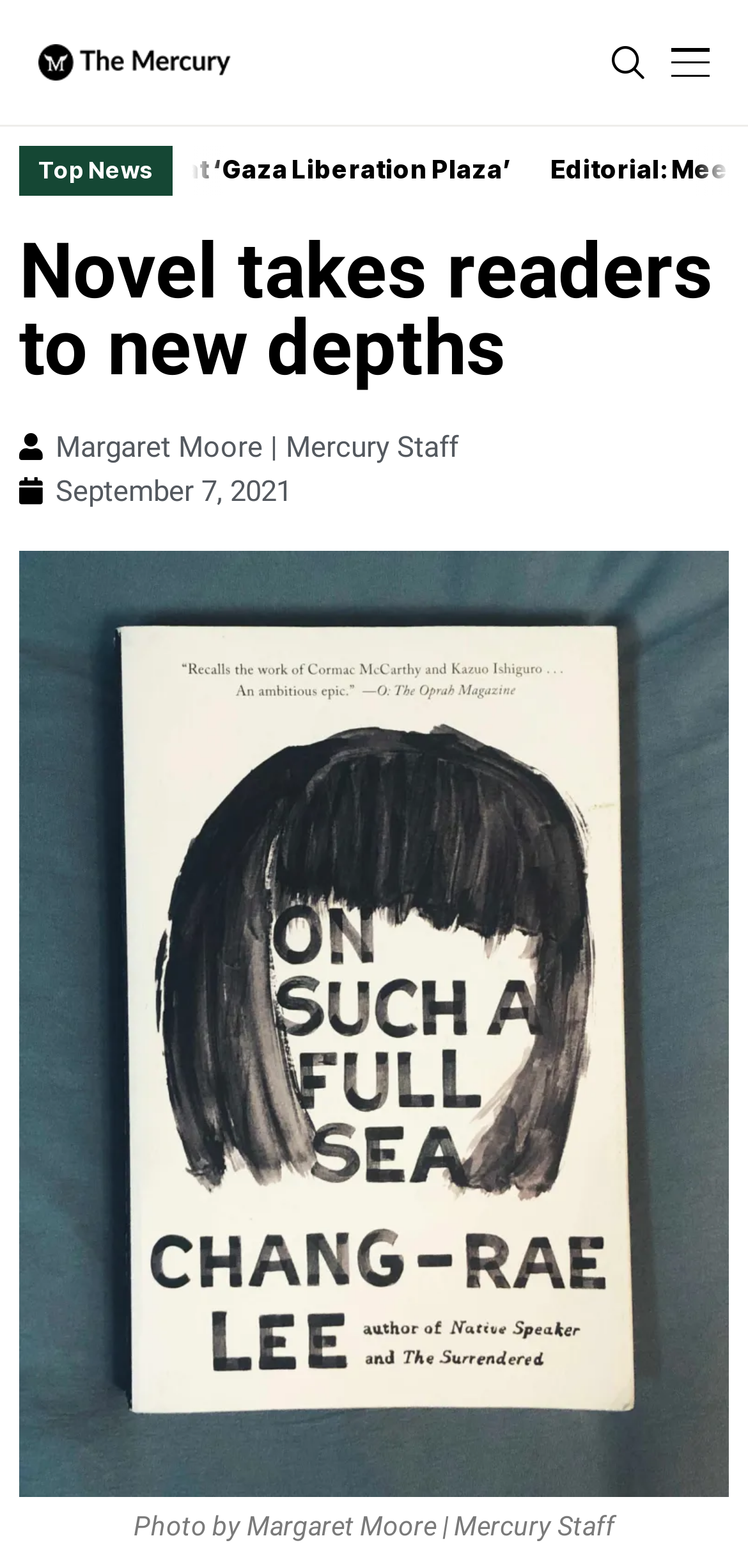Please answer the following question using a single word or phrase: 
What is the date of the article?

September 7, 2021